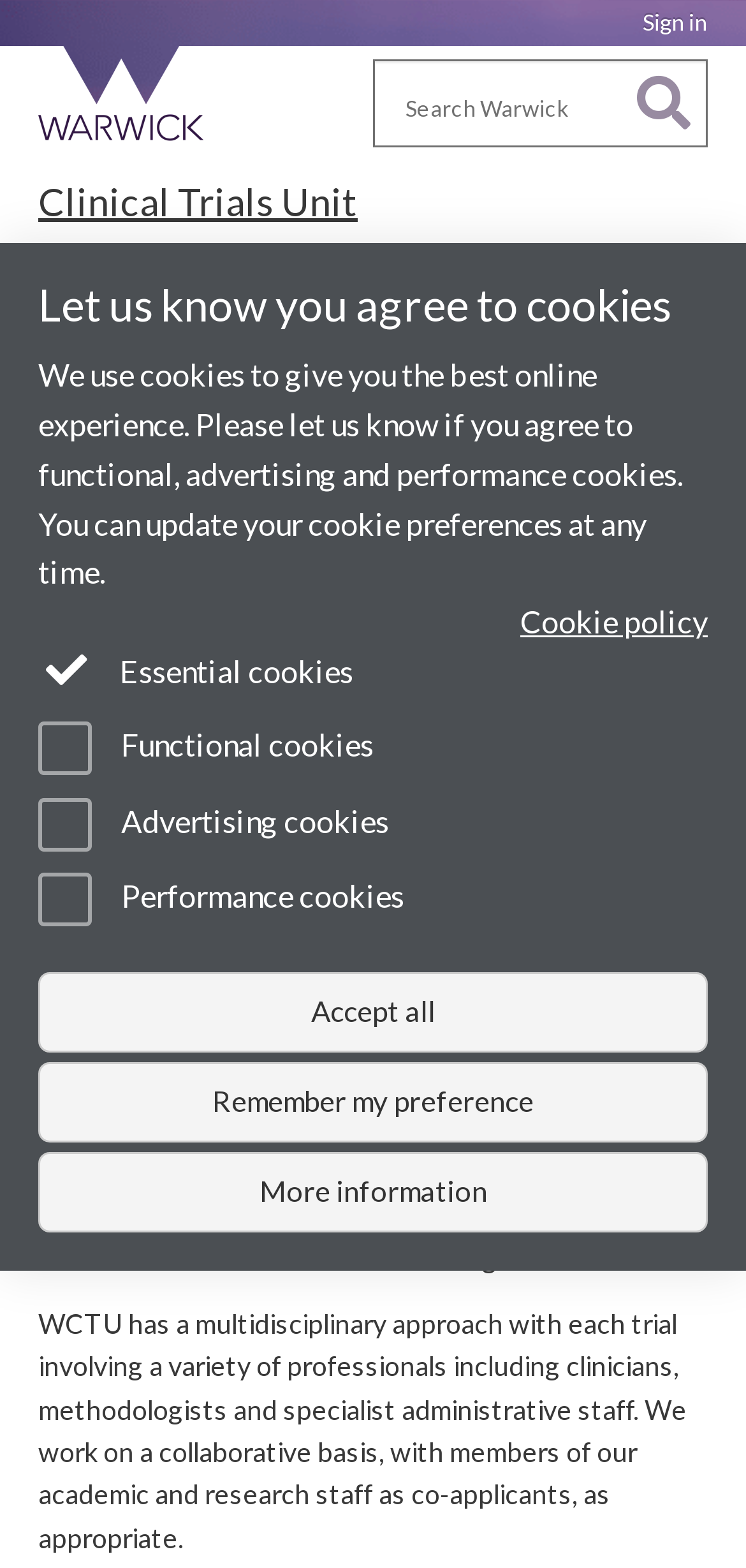Please determine the primary heading and provide its text.

Clinical Trials Unit